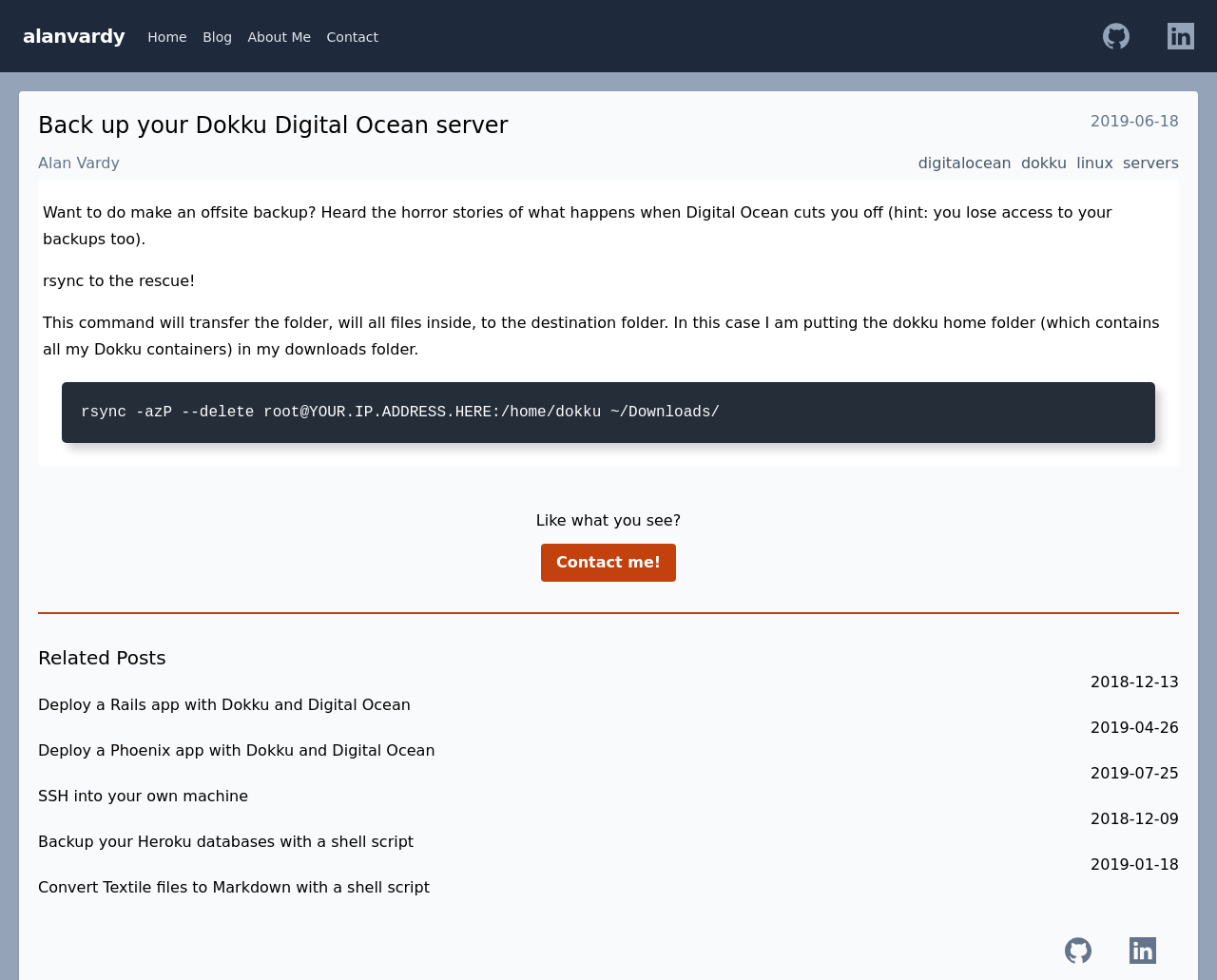Answer succinctly with a single word or phrase:
What is the related post about Rails app deployment?

Deploy a Rails app with Dokku and Digital Ocean